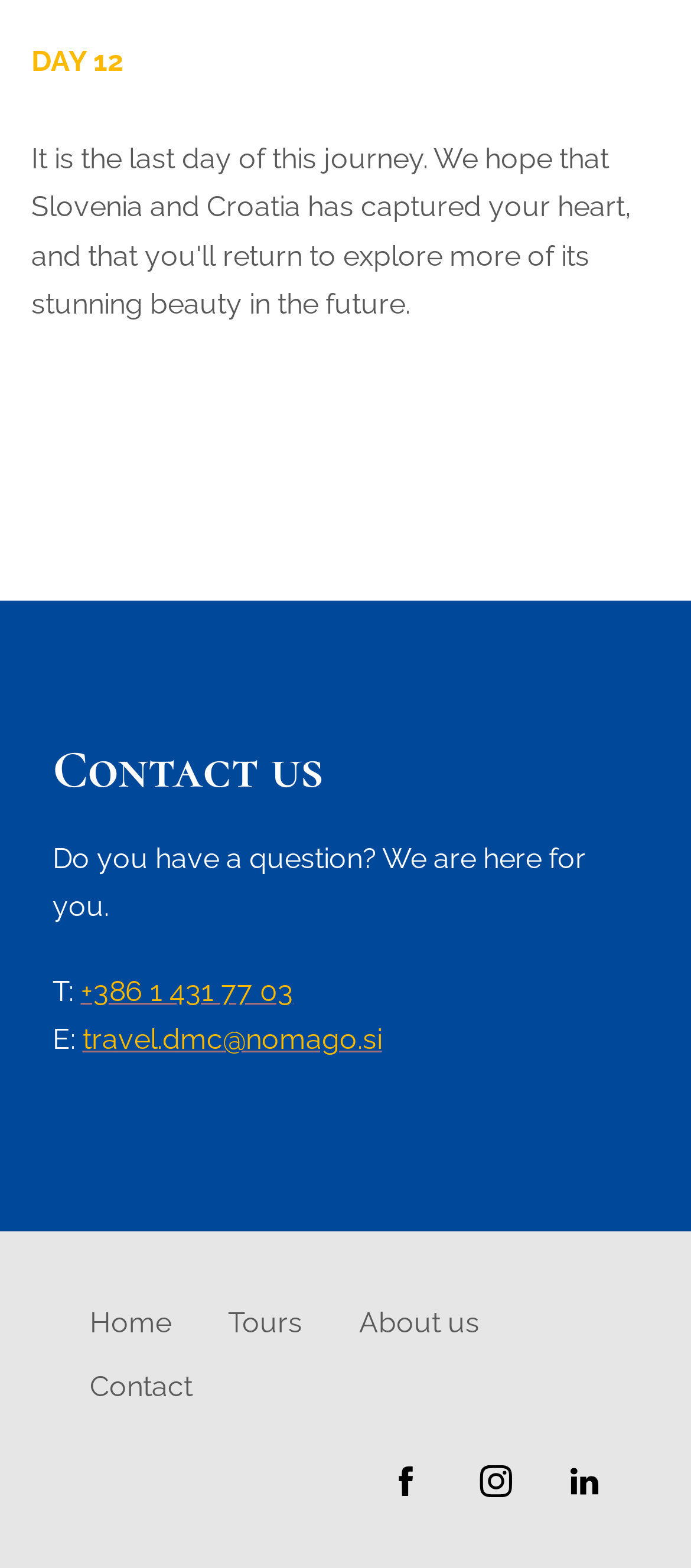How many social media links are there?
Answer the question with as much detail as you can, using the image as a reference.

I counted the number of social media links at the bottom of the page, and there are three links with corresponding images.